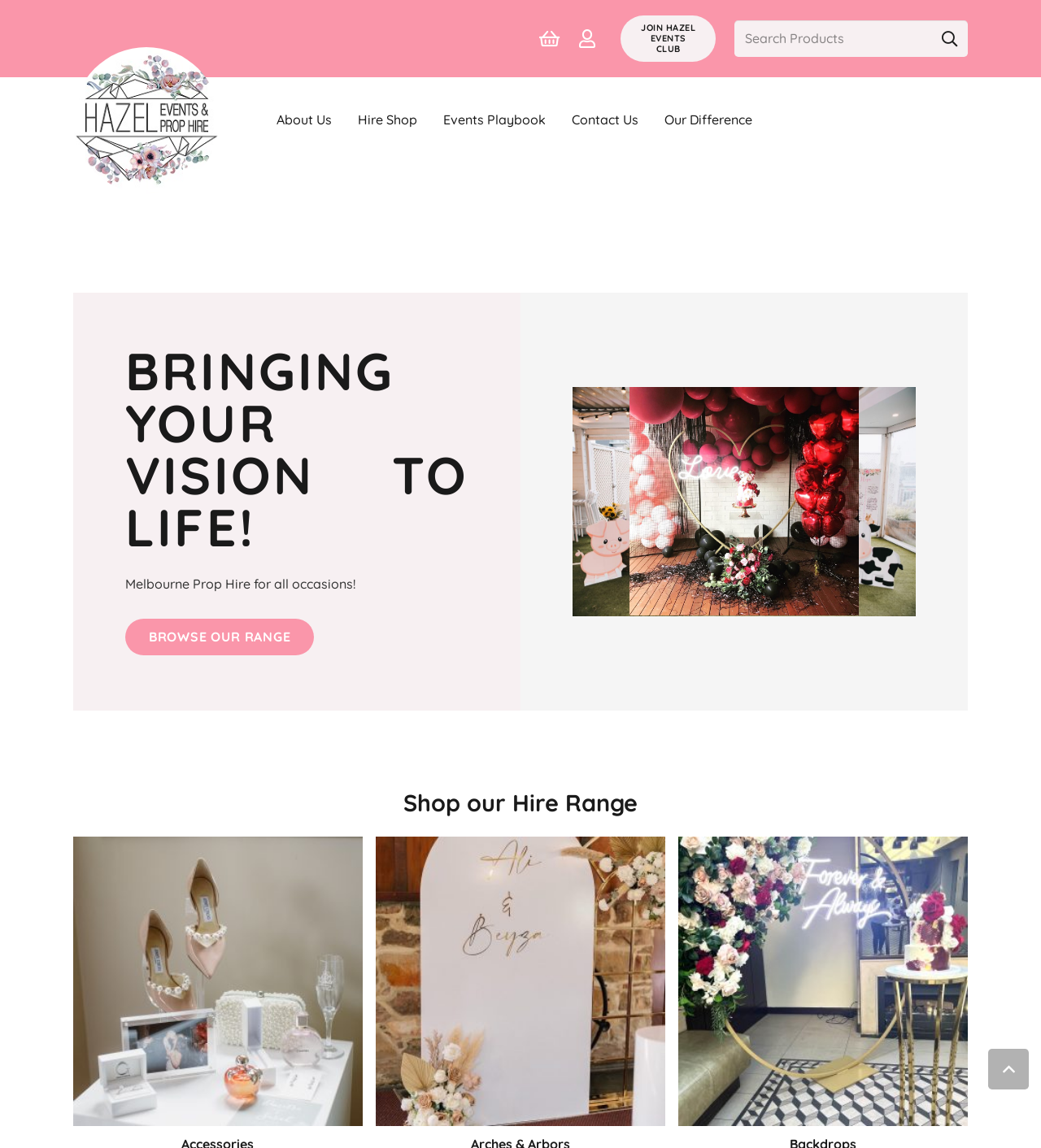Provide the bounding box coordinates for the specified HTML element described in this description: "aria-label="Search Products" name="s" placeholder="Search Products"". The coordinates should be four float numbers ranging from 0 to 1, in the format [left, top, right, bottom].

[0.705, 0.018, 0.93, 0.049]